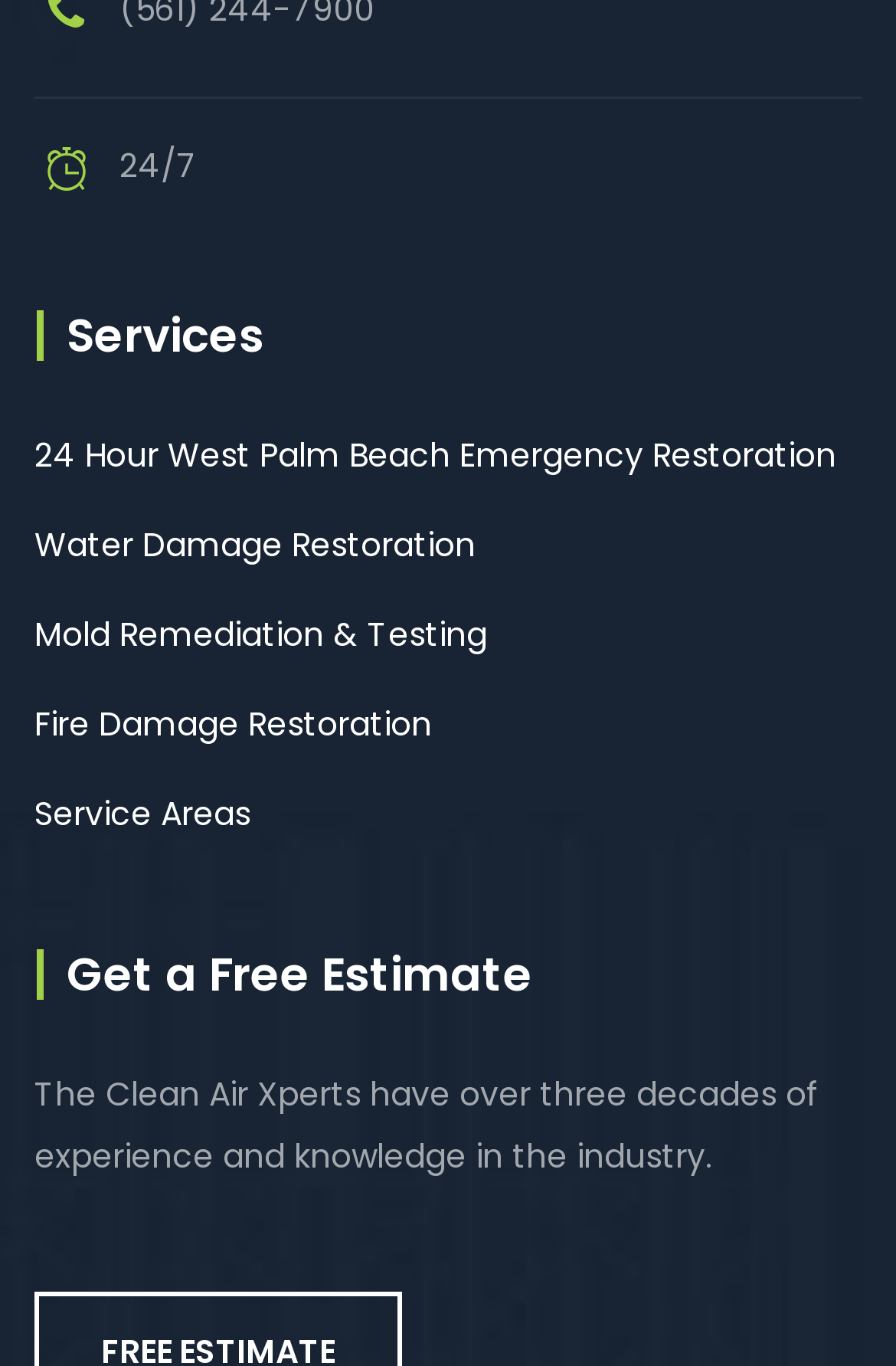Answer the question briefly using a single word or phrase: 
What is the company's experience in the industry?

Over three decades